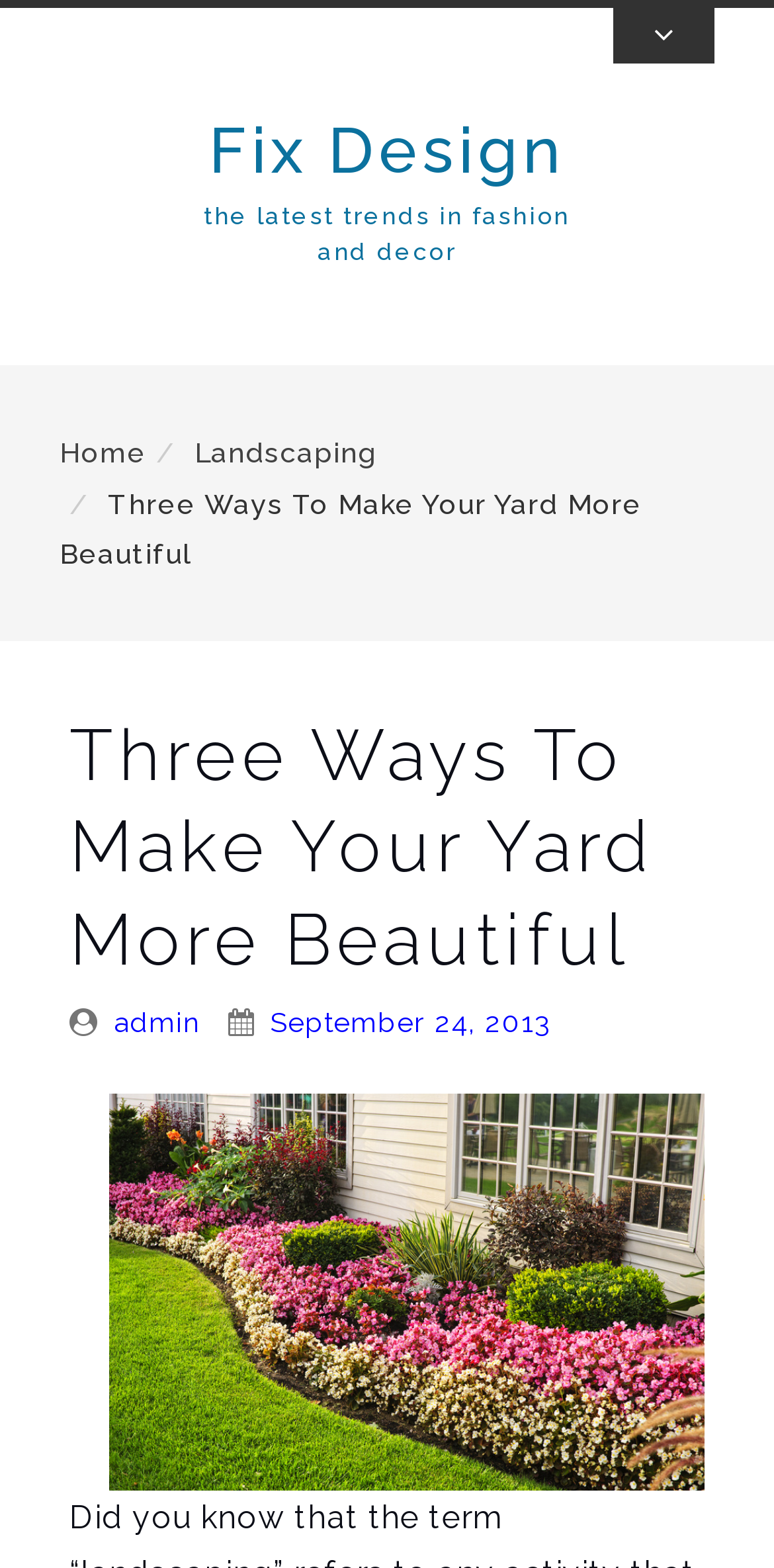Determine the webpage's heading and output its text content.

Three Ways To Make Your Yard More Beautiful